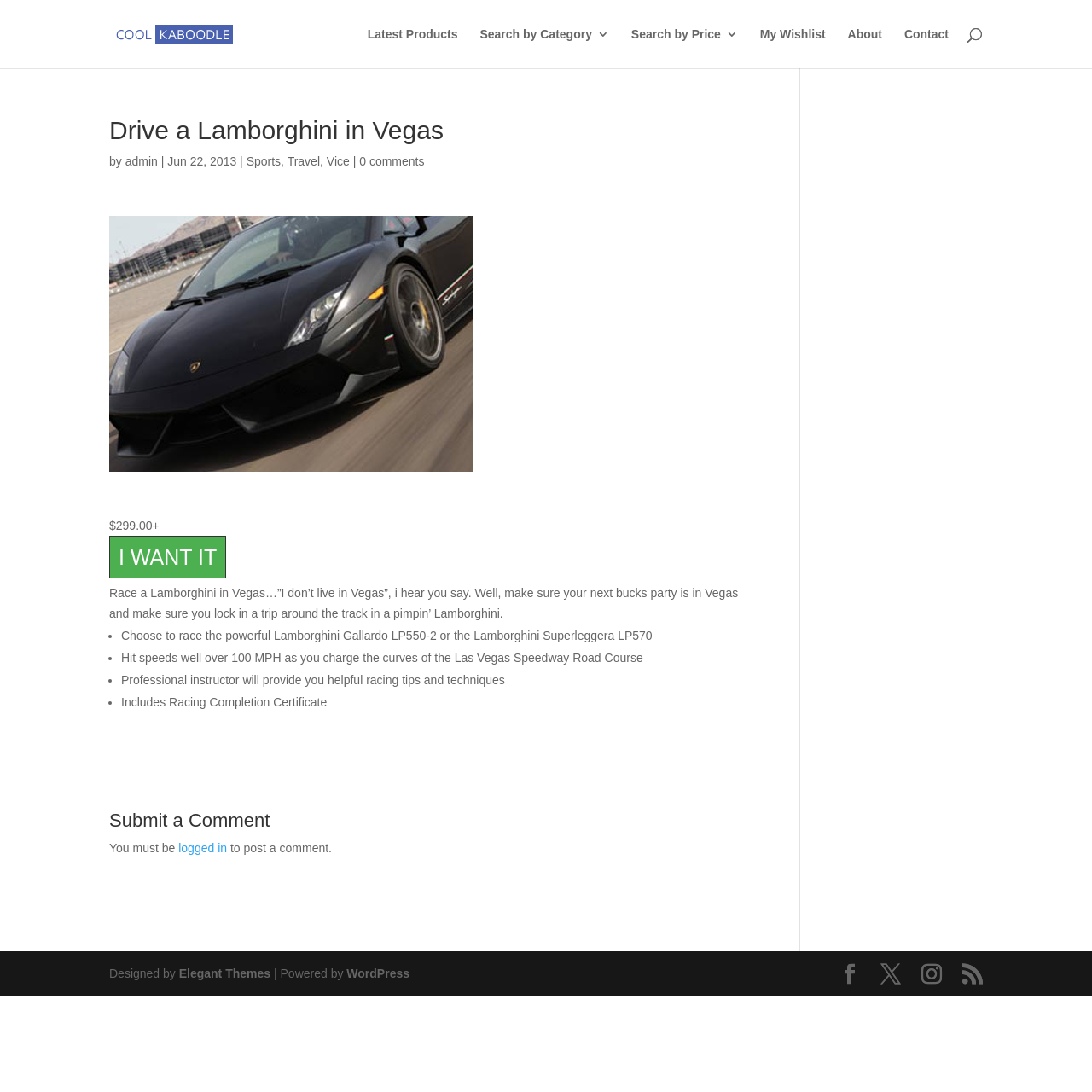Please provide the main heading of the webpage content.

Drive a Lamborghini in Vegas